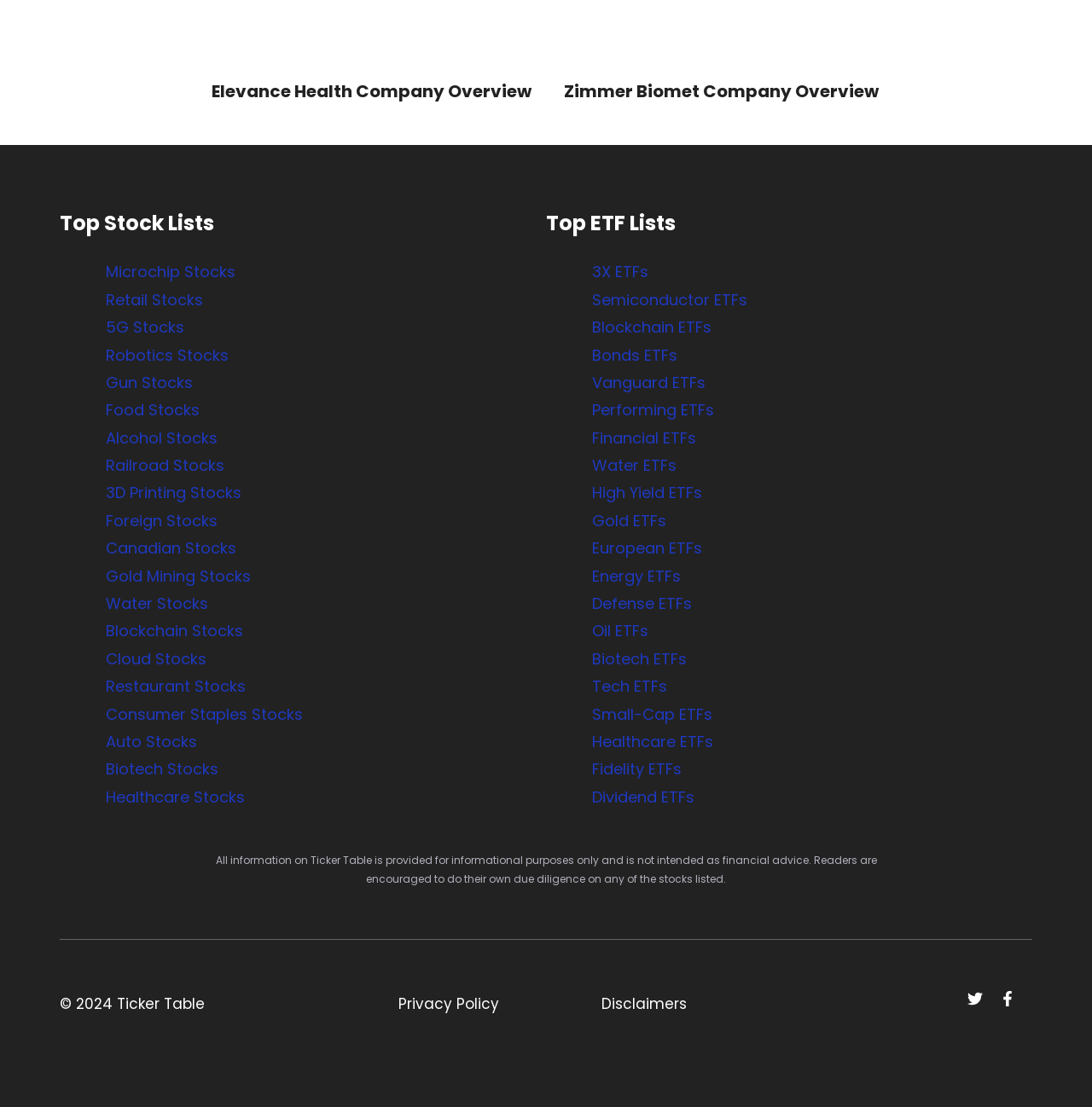Bounding box coordinates are specified in the format (top-left x, top-left y, bottom-right x, bottom-right y). All values are floating point numbers bounded between 0 and 1. Please provide the bounding box coordinate of the region this sentence describes: Disclaimers

[0.508, 0.896, 0.671, 0.919]